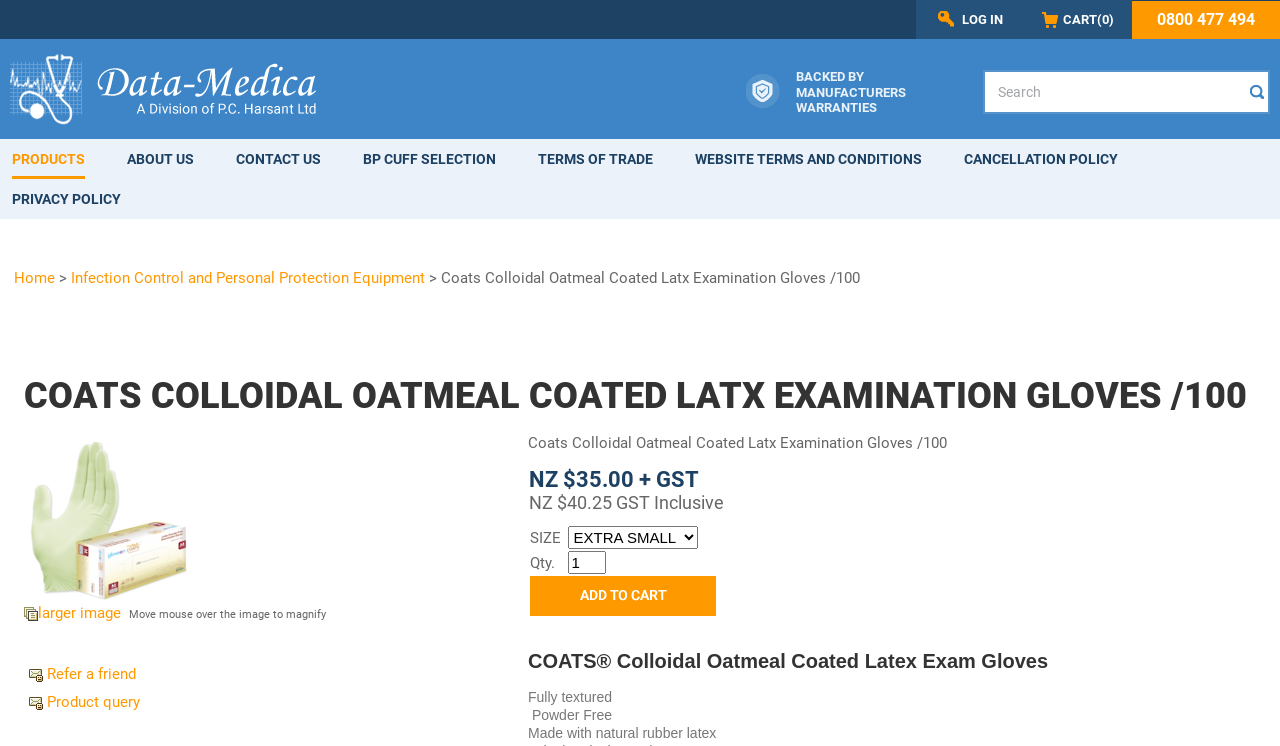Determine the bounding box coordinates of the section to be clicked to follow the instruction: "Select size". The coordinates should be given as four float numbers between 0 and 1, formatted as [left, top, right, bottom].

[0.443, 0.706, 0.545, 0.736]